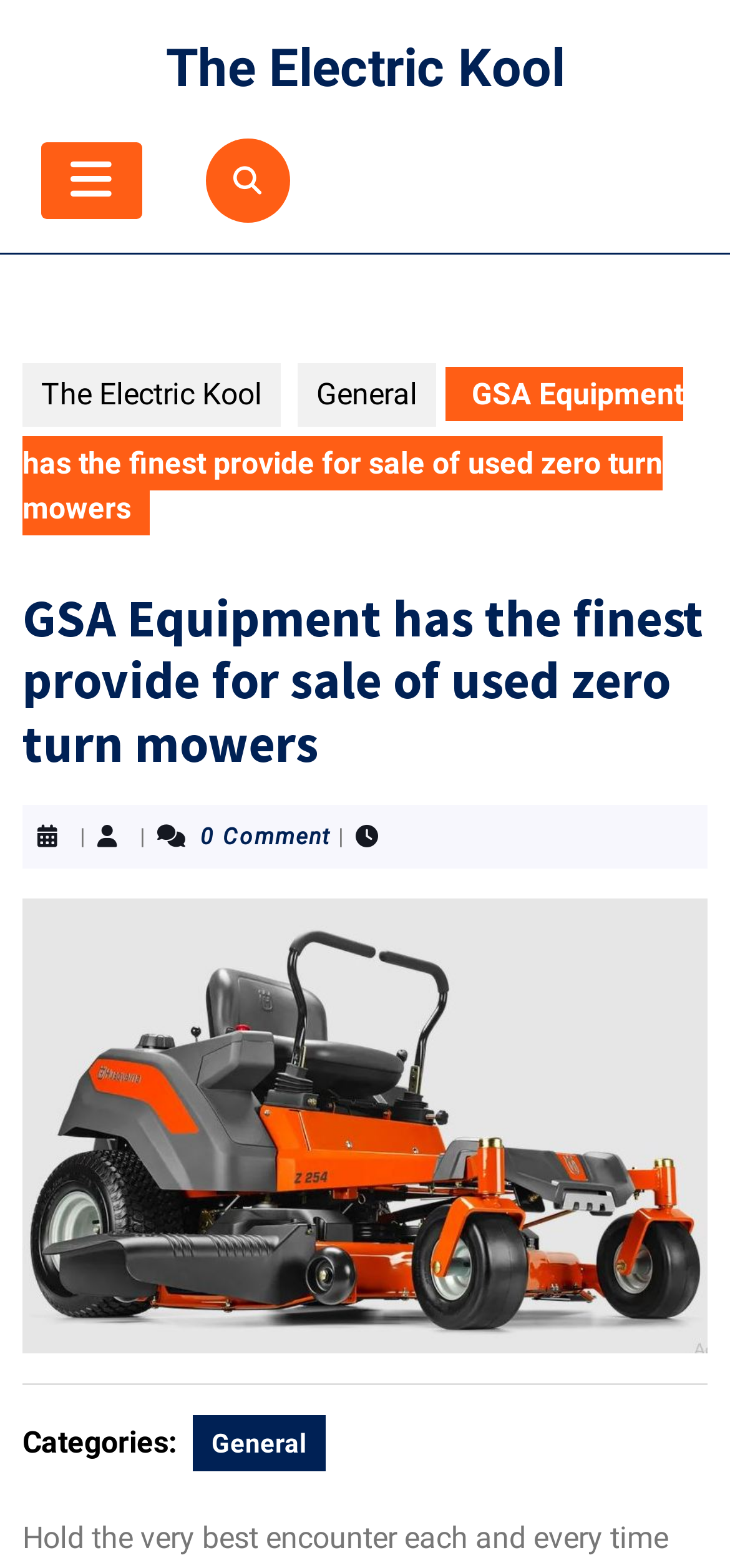Given the description "Open Button", determine the bounding box of the corresponding UI element.

[0.056, 0.091, 0.194, 0.14]